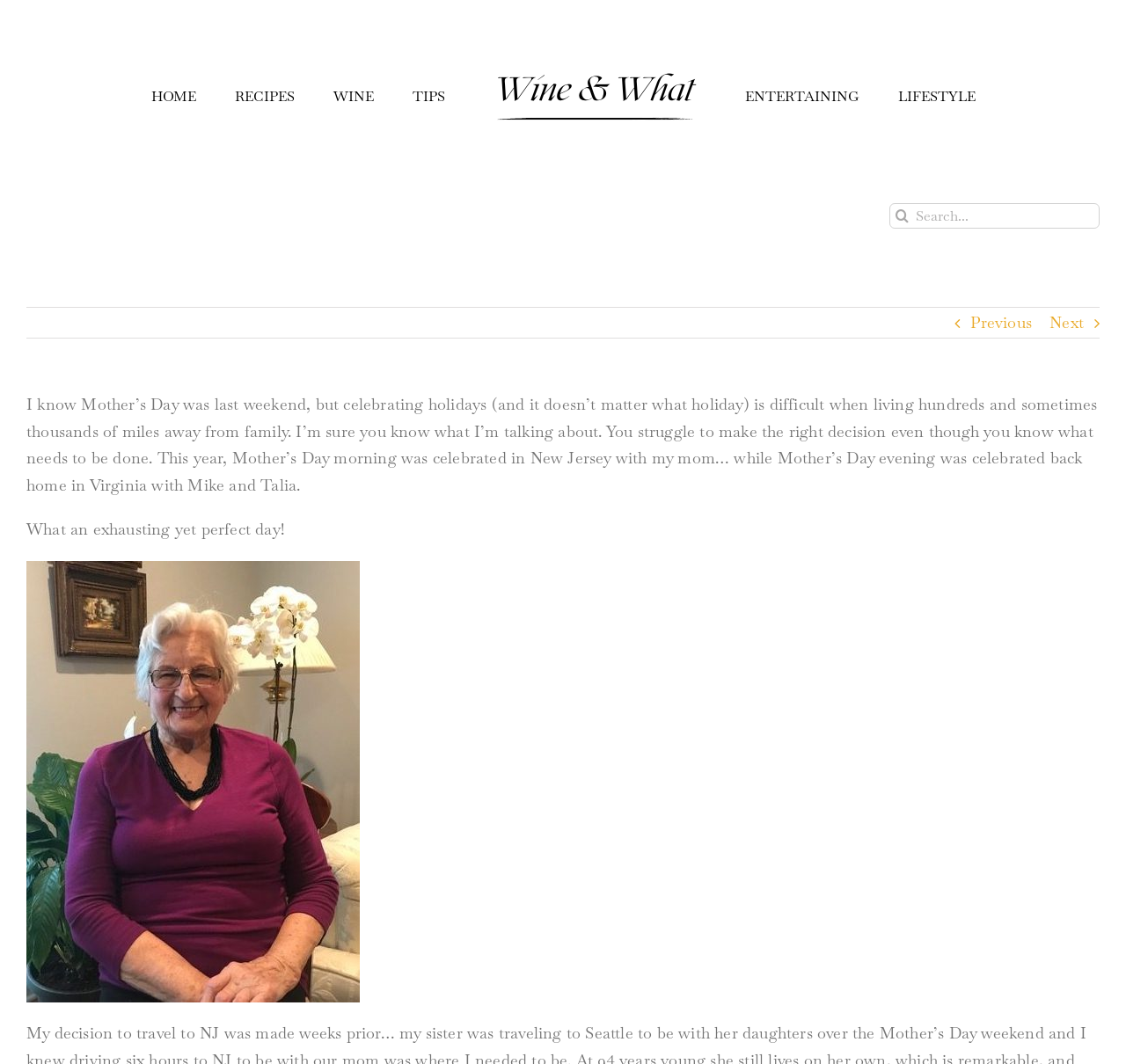Give the bounding box coordinates for this UI element: "alt="Wine and What Logo"". The coordinates should be four float numbers between 0 and 1, arranged as [left, top, right, bottom].

[0.416, 0.063, 0.64, 0.118]